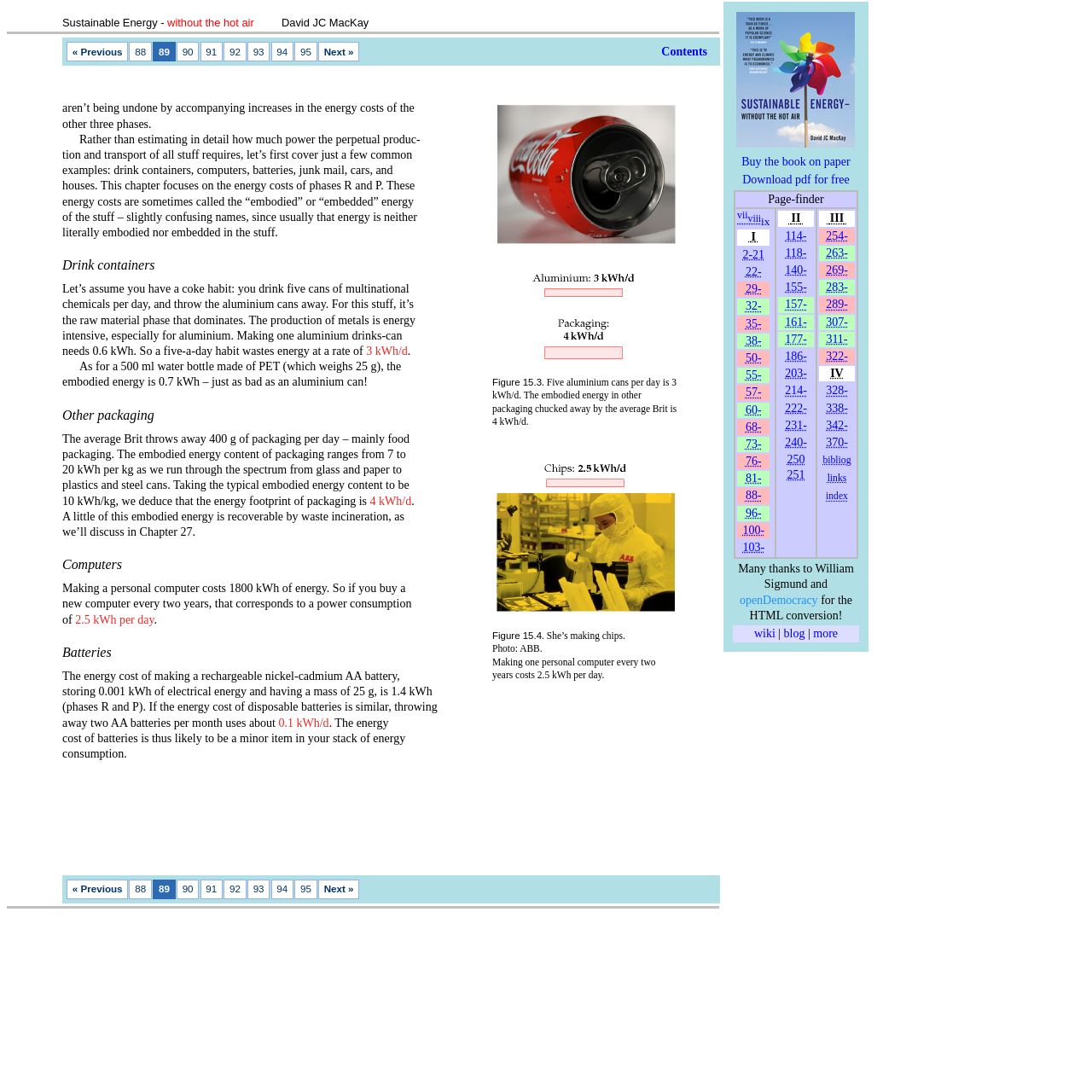Please specify the bounding box coordinates of the element that should be clicked to execute the given instruction: 'view contents'. Ensure the coordinates are four float numbers between 0 and 1, expressed as [left, top, right, bottom].

[0.606, 0.042, 0.648, 0.053]